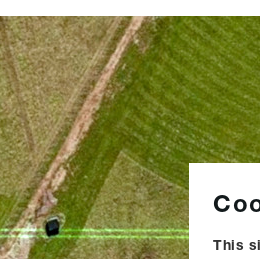What is the purpose of the small black object?
Provide a detailed and well-explained answer to the question.

The small black object or structure in the lower left corner is likely a utility access point or some equipment related to land management, as it is situated in a well-maintained agricultural or recreational area.